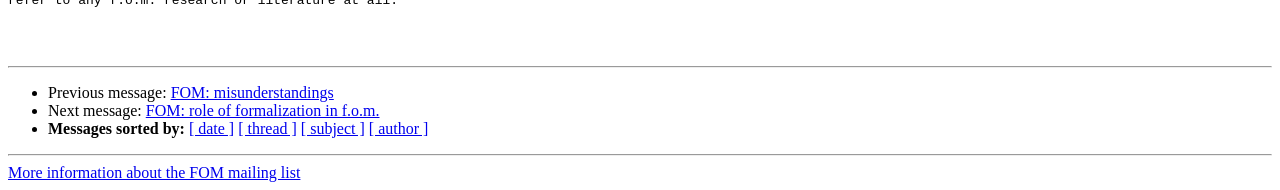What is the previous message about?
Give a detailed and exhaustive answer to the question.

By looking at the list of messages, I can see that the previous message is linked with the text 'FOM: misunderstandings', which suggests that the previous message is about misunderstandings related to FOM.